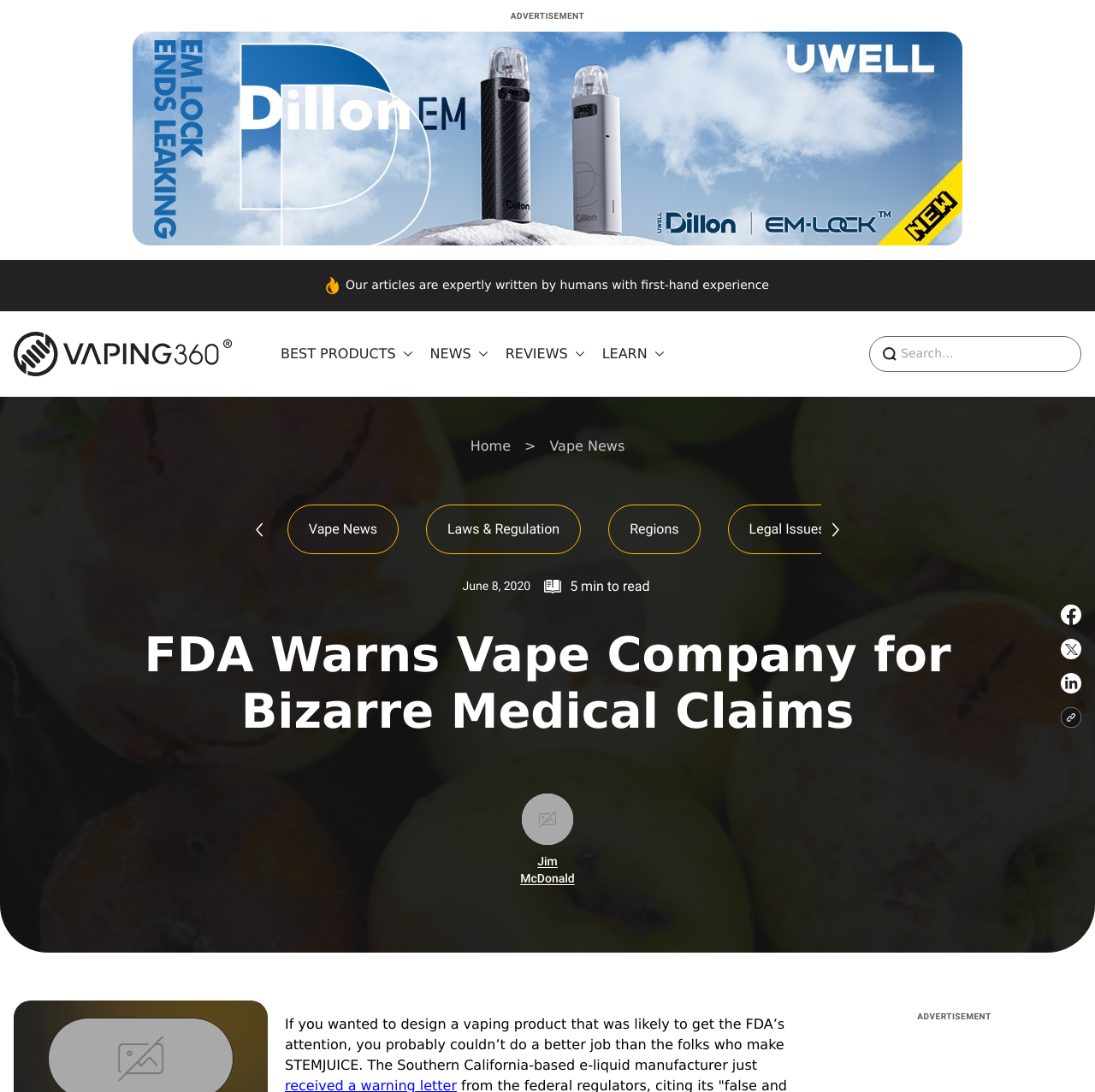Determine the bounding box coordinates of the clickable region to carry out the instruction: "Click the 'NEWS' button".

[0.393, 0.315, 0.449, 0.334]